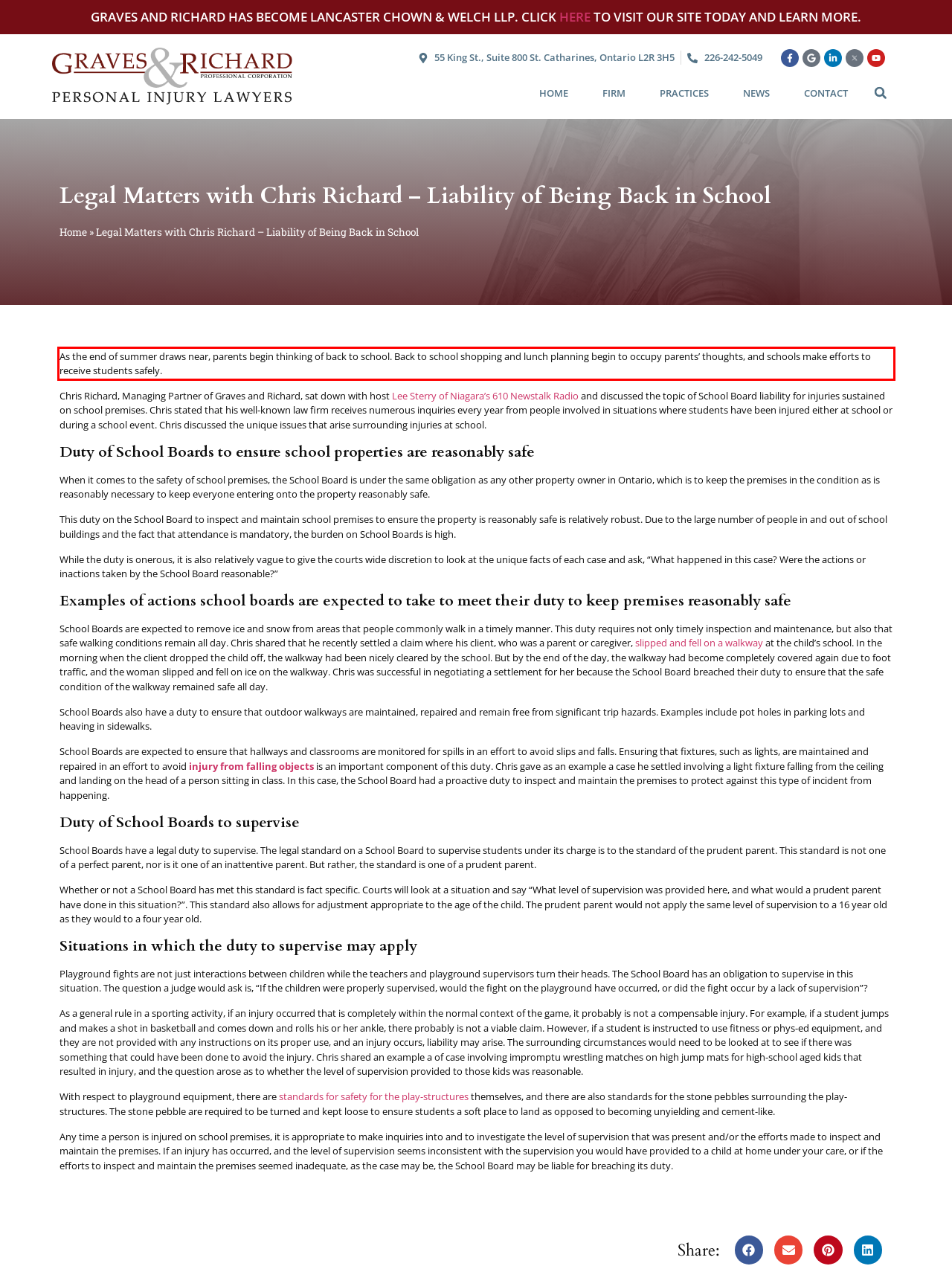Please recognize and transcribe the text located inside the red bounding box in the webpage image.

As the end of summer draws near, parents begin thinking of back to school. Back to school shopping and lunch planning begin to occupy parents’ thoughts, and schools make efforts to receive students safely.